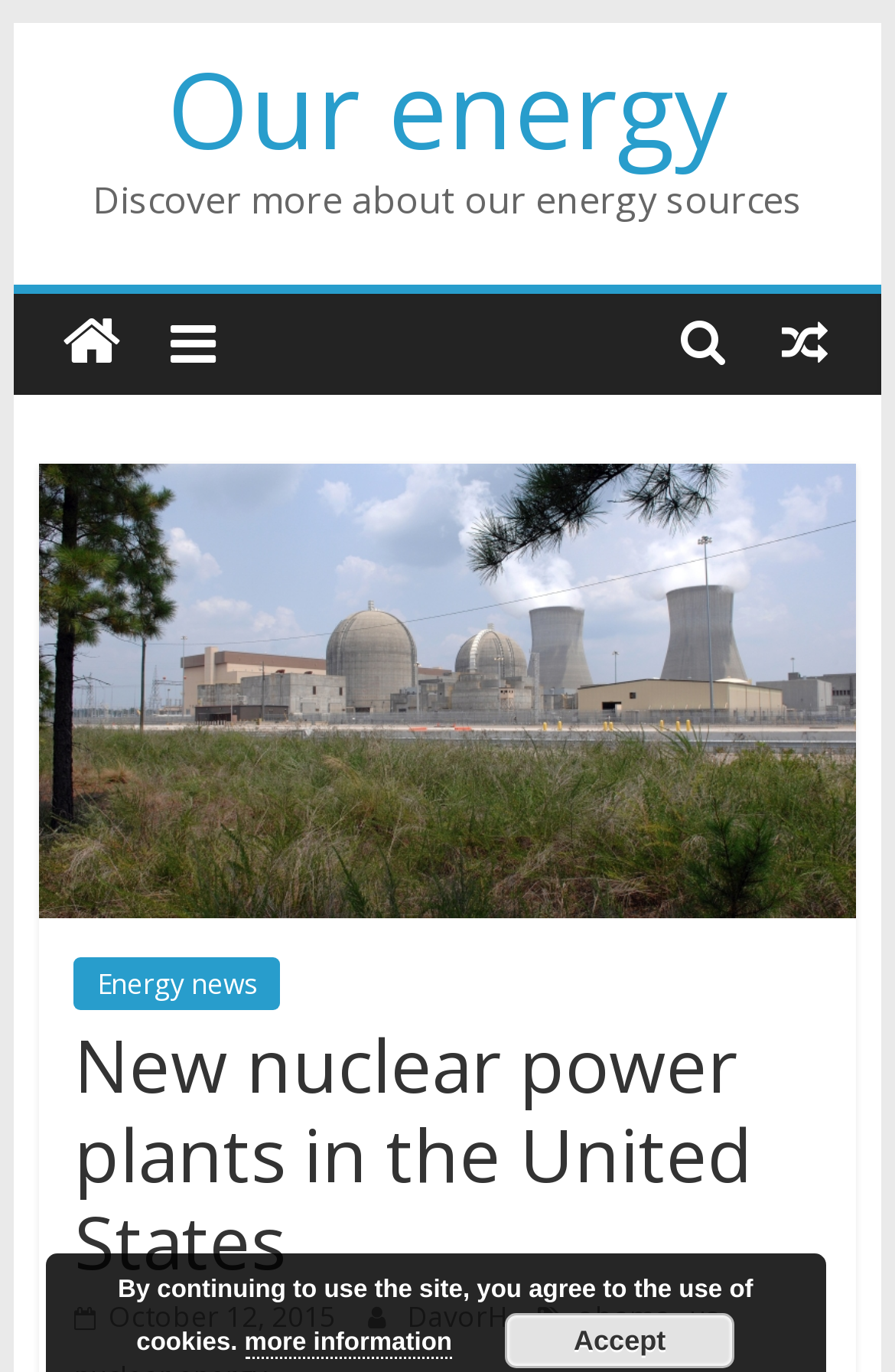What is the author of the article?
Kindly offer a comprehensive and detailed response to the question.

I found two link elements with the text 'DavorH' and 'Obama' which are likely the authors of the article, separated by a comma.